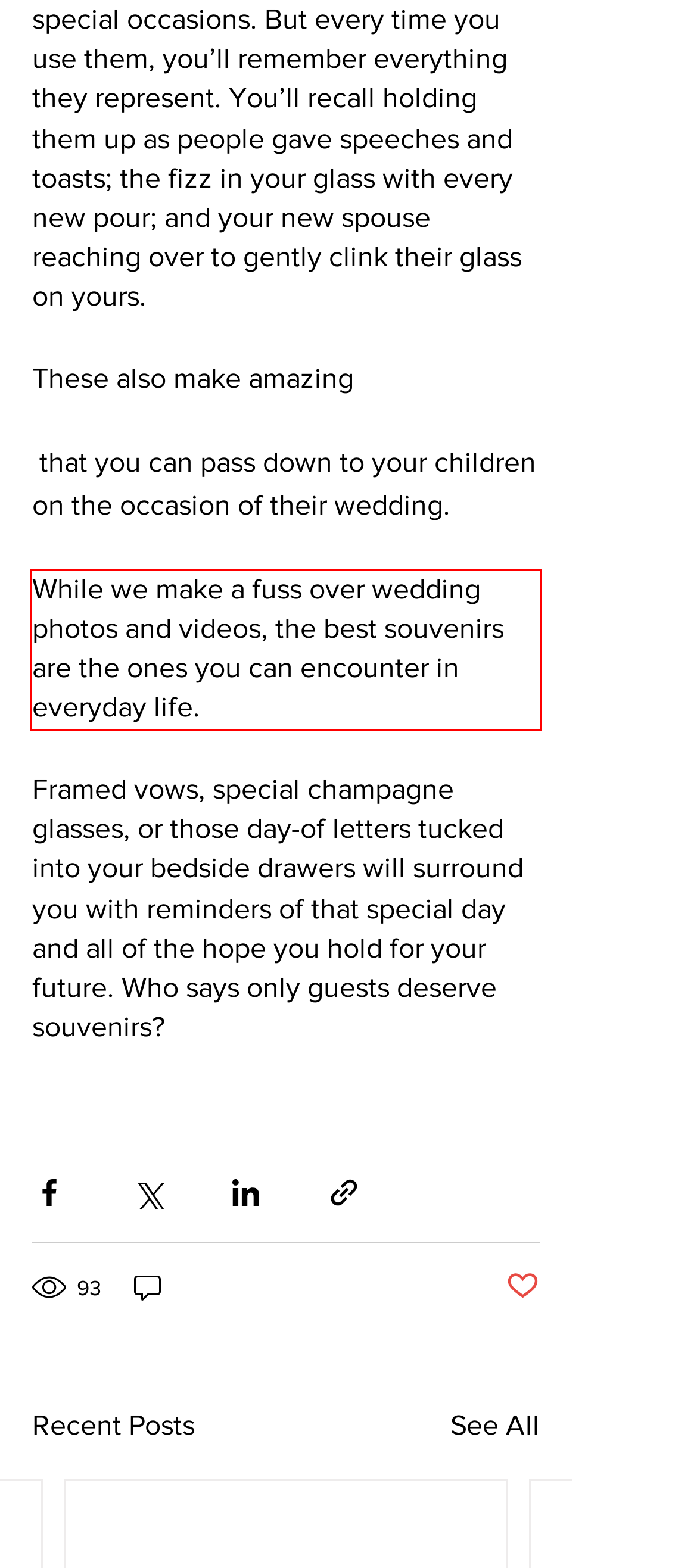Given a screenshot of a webpage with a red bounding box, extract the text content from the UI element inside the red bounding box.

While we make a fuss over wedding photos and videos, the best souvenirs are the ones you can encounter in everyday life.